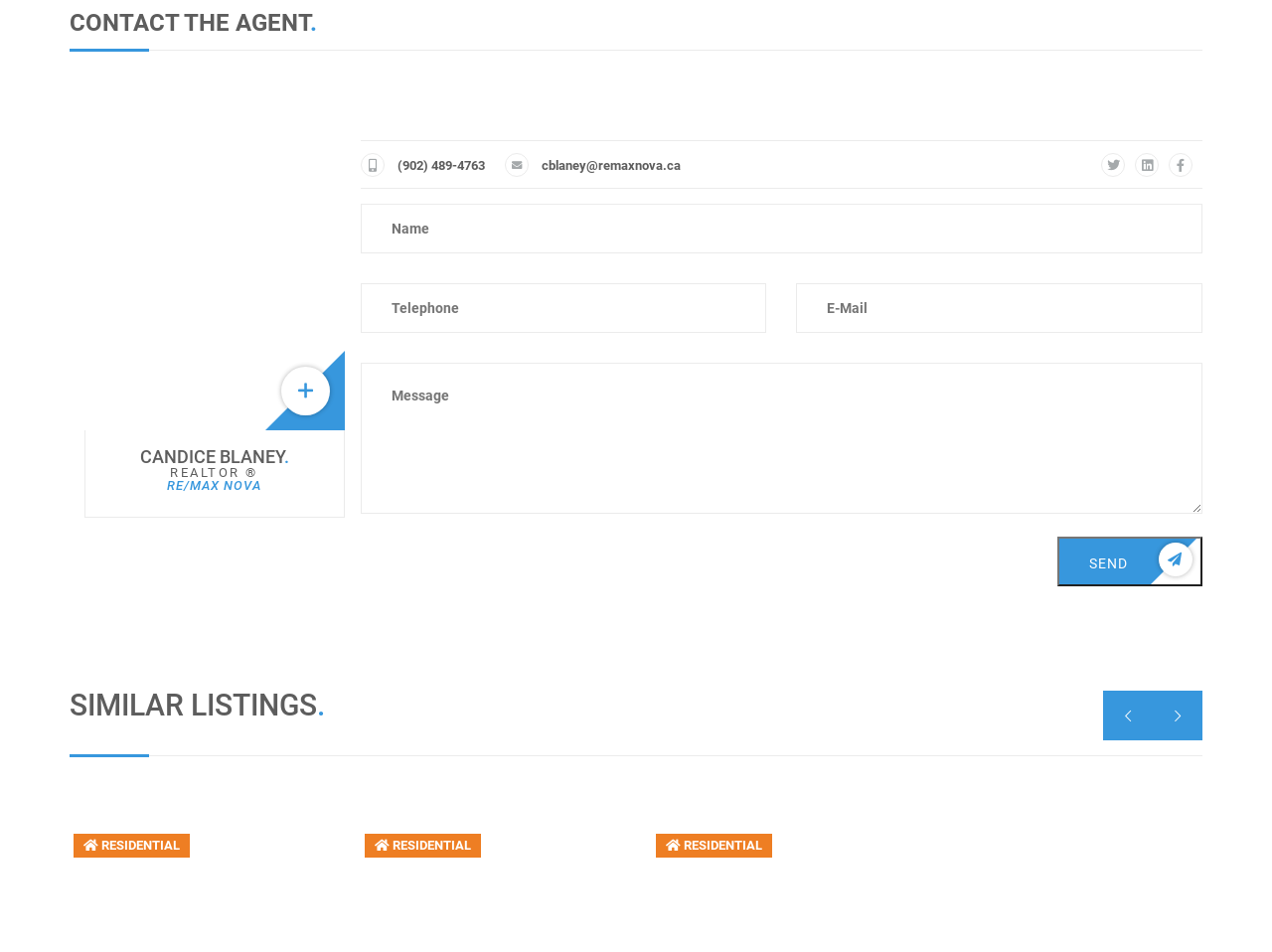Can you pinpoint the bounding box coordinates for the clickable element required for this instruction: "Check 'Categories'"? The coordinates should be four float numbers between 0 and 1, i.e., [left, top, right, bottom].

None